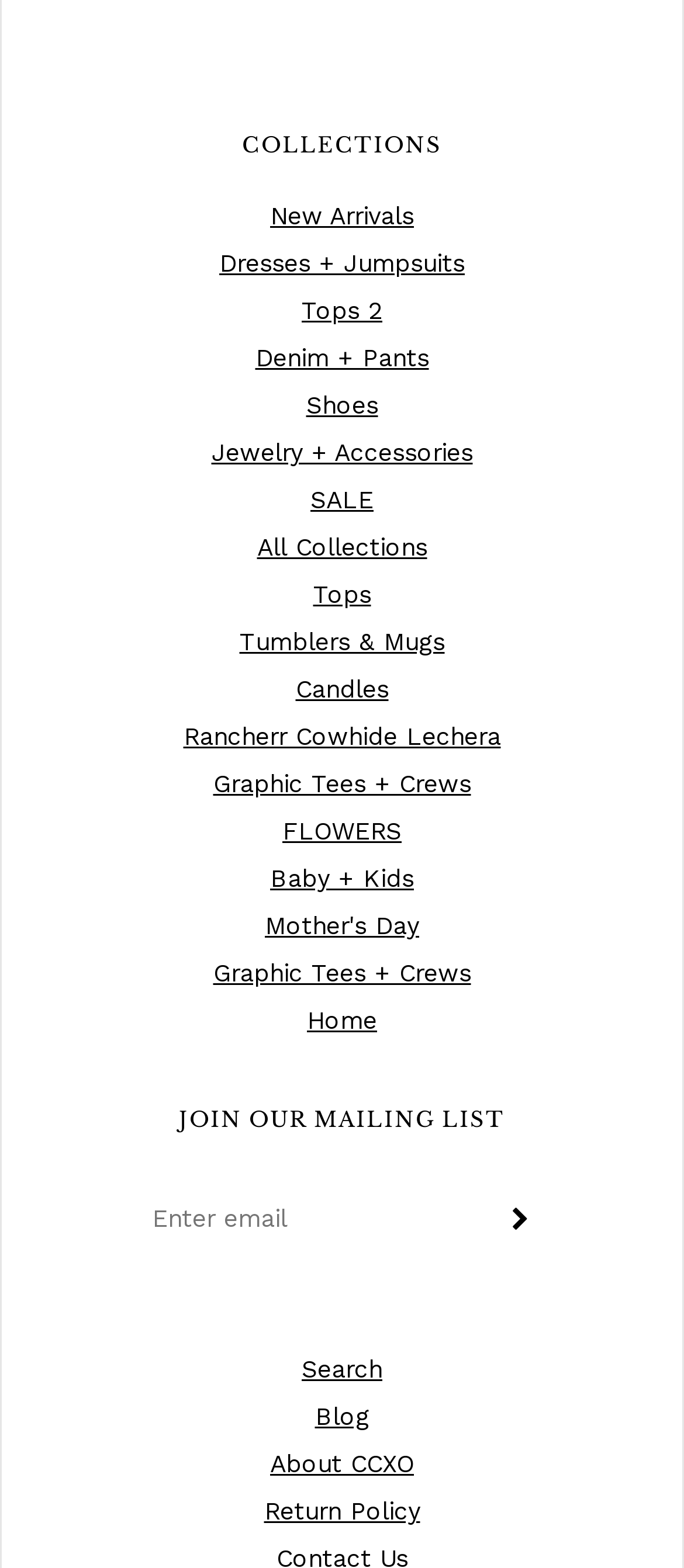Specify the bounding box coordinates of the element's region that should be clicked to achieve the following instruction: "Subscribe to the newsletter". The bounding box coordinates consist of four float numbers between 0 and 1, in the format [left, top, right, bottom].

[0.196, 0.756, 0.704, 0.797]